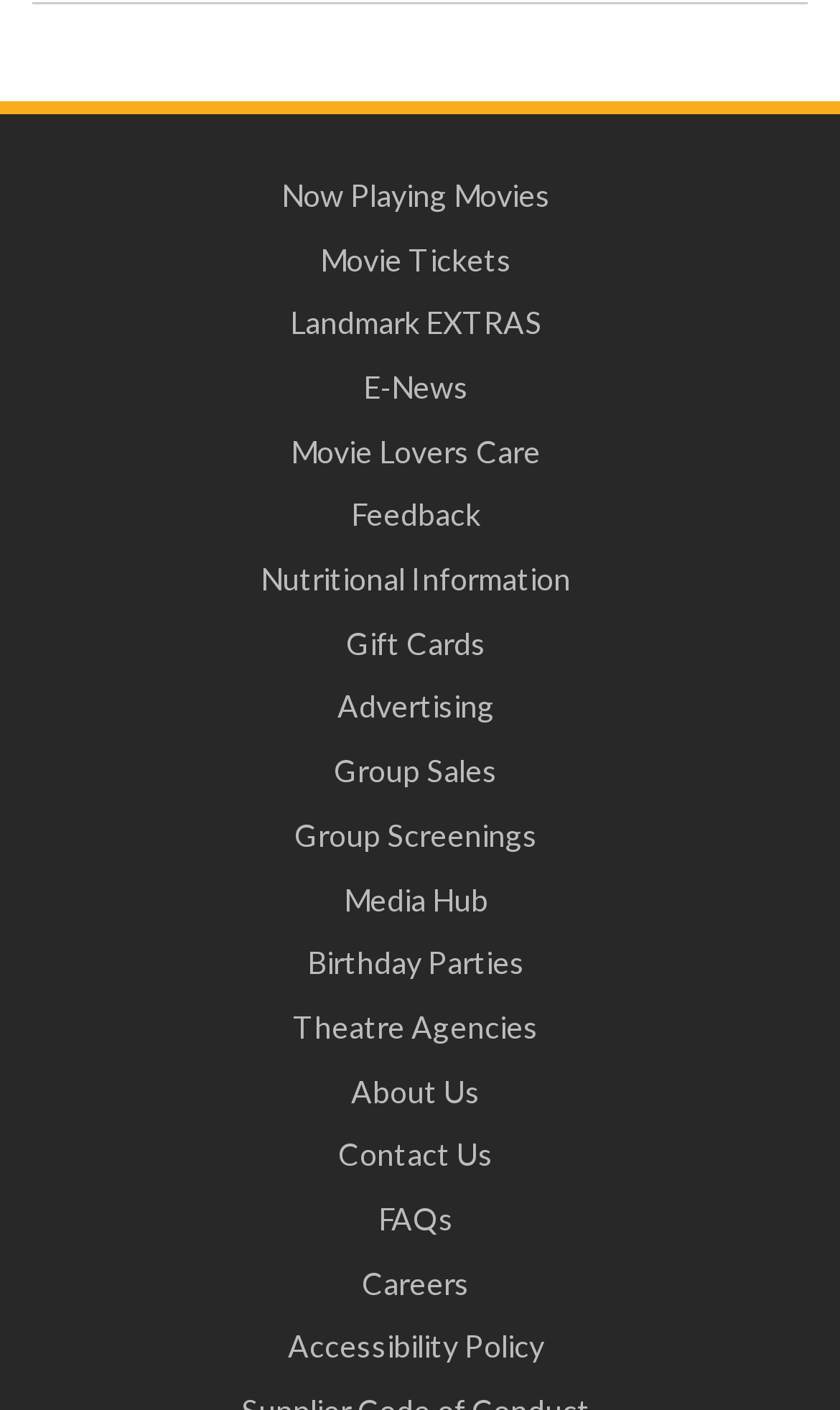What is the link below 'Feedback'?
Please give a detailed and elaborate answer to the question based on the image.

I looked at the main menu and found that the link below 'Feedback' is 'Nutritional Information', which is located just below it.